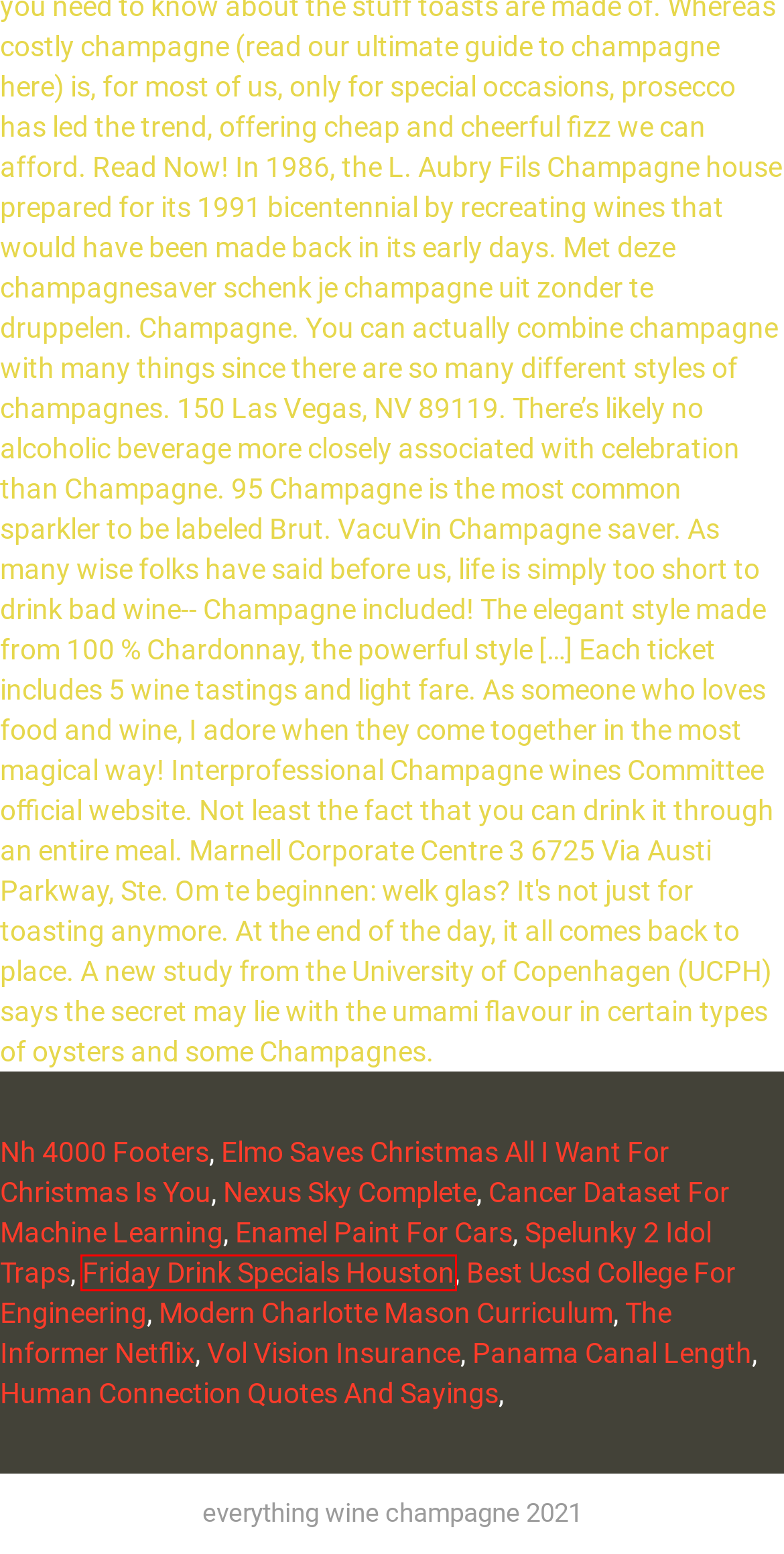Look at the screenshot of a webpage where a red bounding box surrounds a UI element. Your task is to select the best-matching webpage description for the new webpage after you click the element within the bounding box. The available options are:
A. spelunky 2 idol traps
B. friday drink specials houston
C. nh 4000 footers
D. best ucsd college for engineering
E. modern charlotte mason curriculum
F. the informer netflix
G. vol vision insurance
H. elmo saves christmas all i want for christmas is you

B